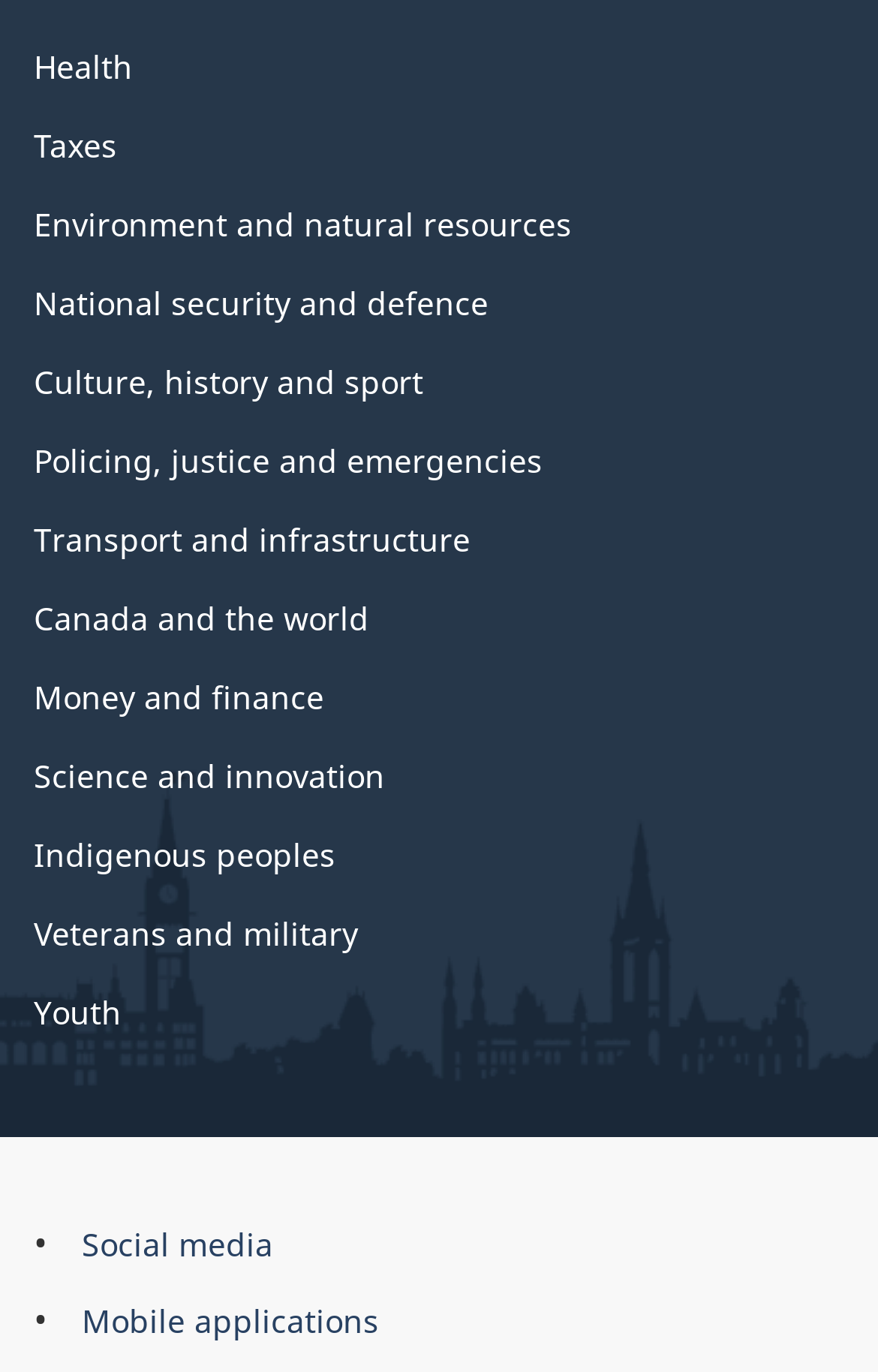Provide the bounding box coordinates of the HTML element this sentence describes: "Indigenous peoples". The bounding box coordinates consist of four float numbers between 0 and 1, i.e., [left, top, right, bottom].

[0.038, 0.689, 0.382, 0.721]